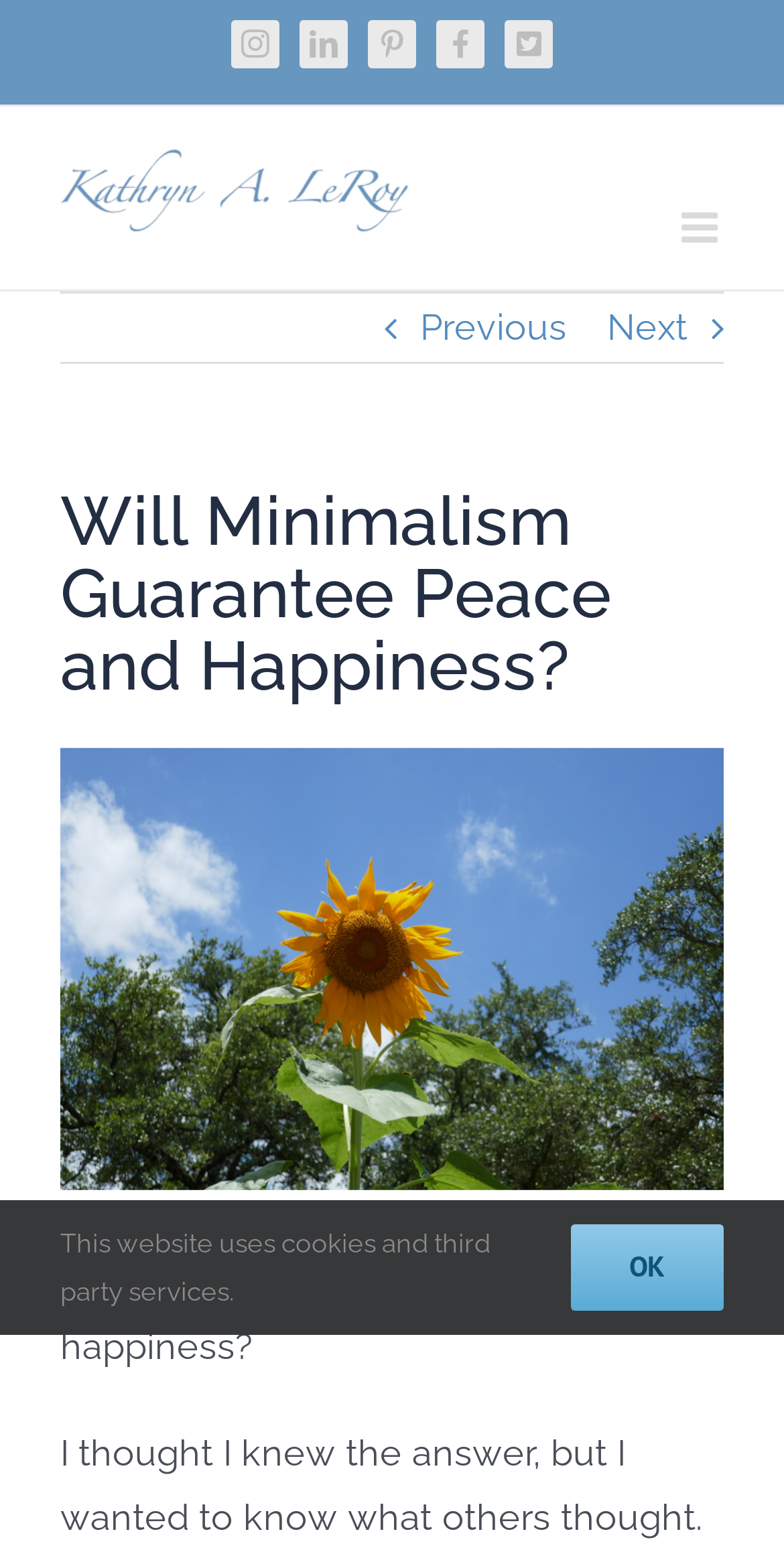How many social media links are at the top?
Look at the screenshot and respond with a single word or phrase.

4